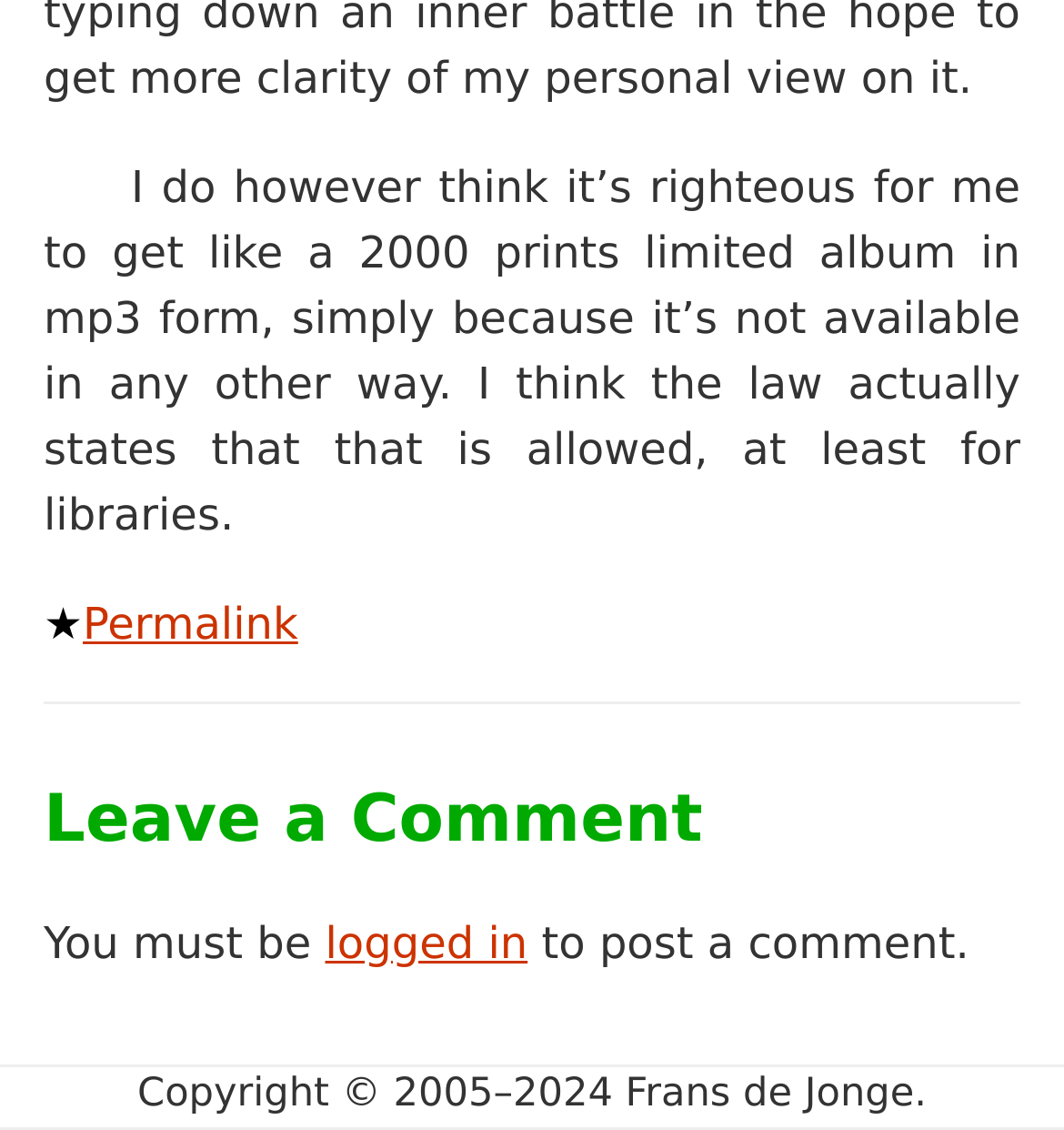What is the purpose of the '★ Permalink' link?
Using the visual information, respond with a single word or phrase.

To access a permalink